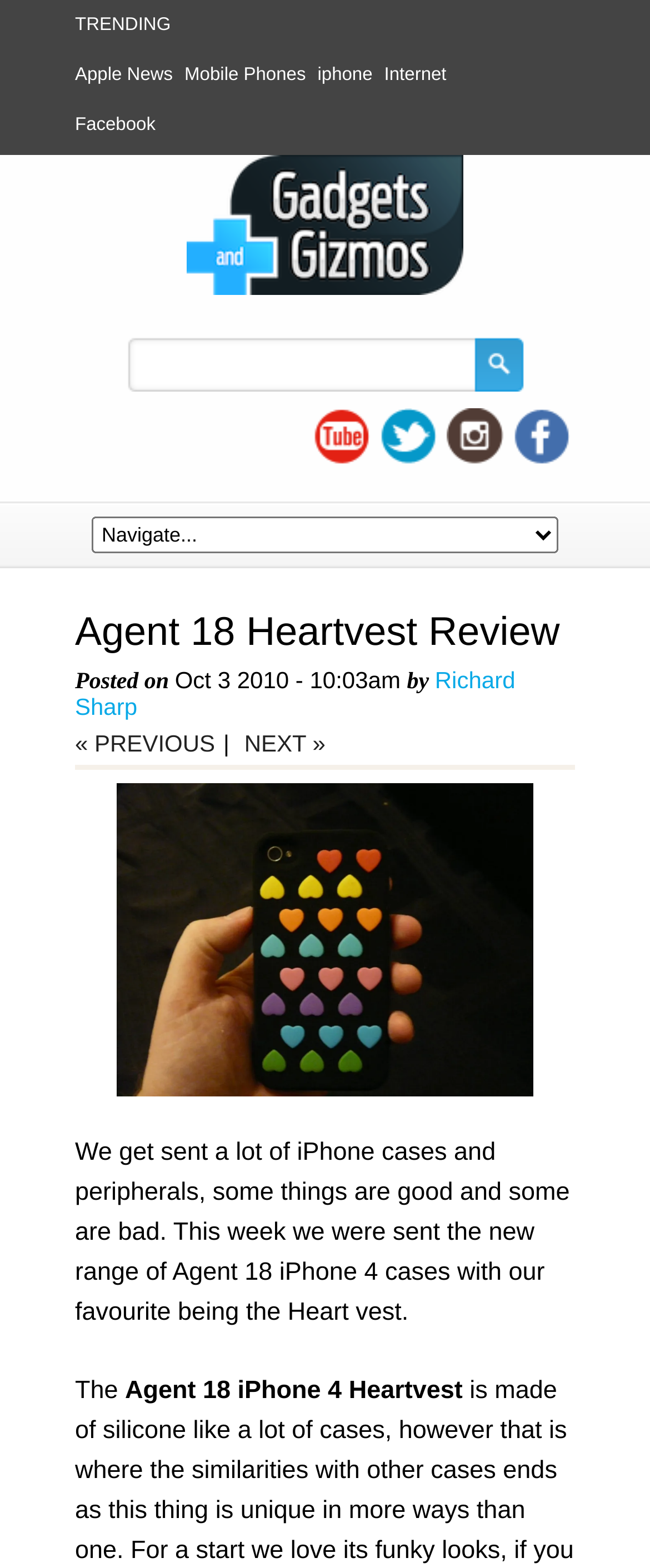Please specify the bounding box coordinates for the clickable region that will help you carry out the instruction: "Click on the 'NEXT »' link".

[0.376, 0.465, 0.501, 0.482]